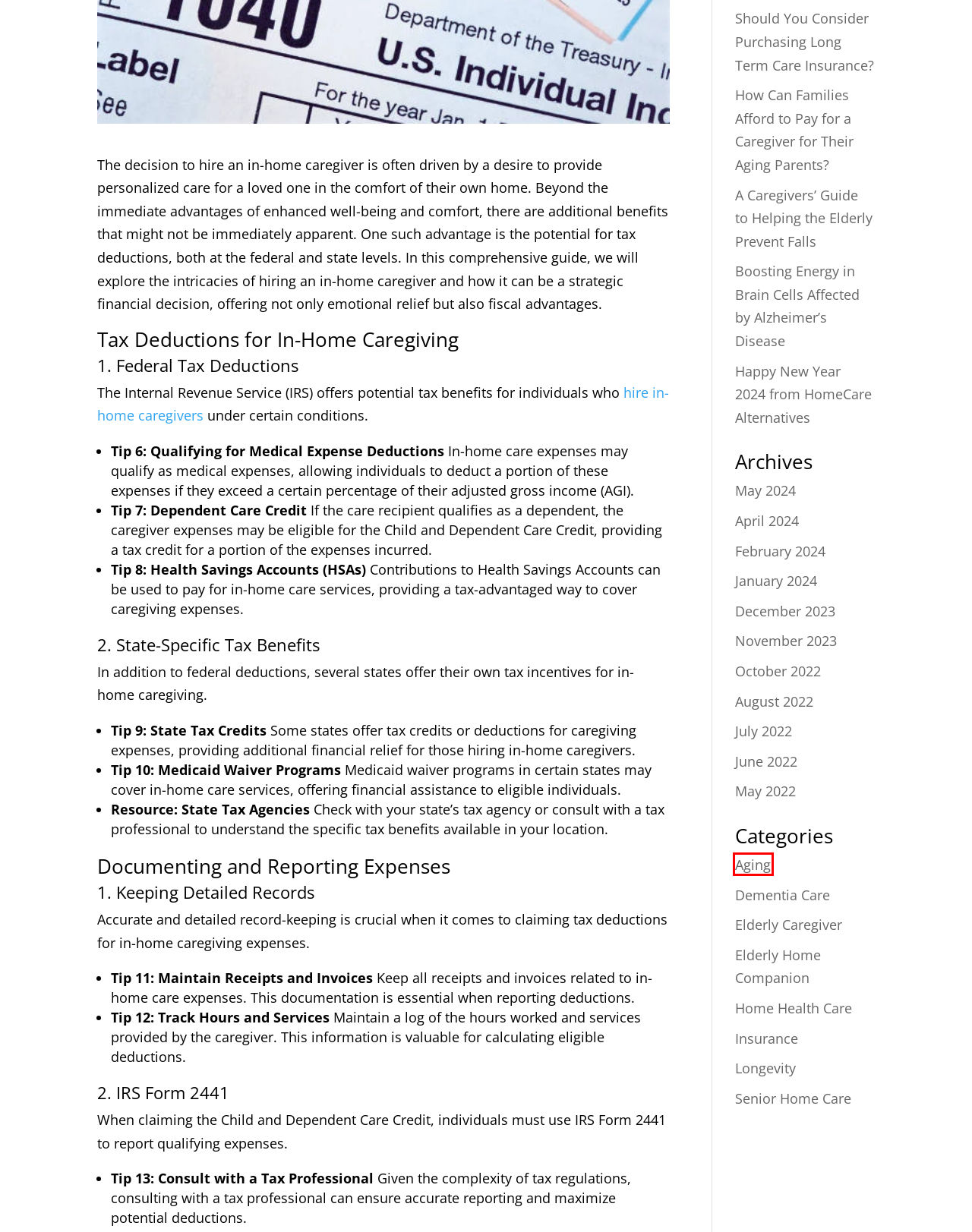Look at the screenshot of a webpage where a red bounding box surrounds a UI element. Your task is to select the best-matching webpage description for the new webpage after you click the element within the bounding box. The available options are:
A. Boosting Energy in Brain Cells Affected by Alzheimer’s Disease | Homecare Alternatives
B. A Caregivers’ Guide to Helping the Elderly Prevent Falls | Homecare Alternatives
C. Elderly Caregiver | Homecare Alternatives
D. Senior Home Care | Homecare Alternatives
E. How Can Families Afford to Pay for a Caregiver for Their Aging Parents? | Homecare Alternatives
F. Home Health Care | Homecare Alternatives
G. Dementia Care | Homecare Alternatives
H. Aging | Homecare Alternatives

H